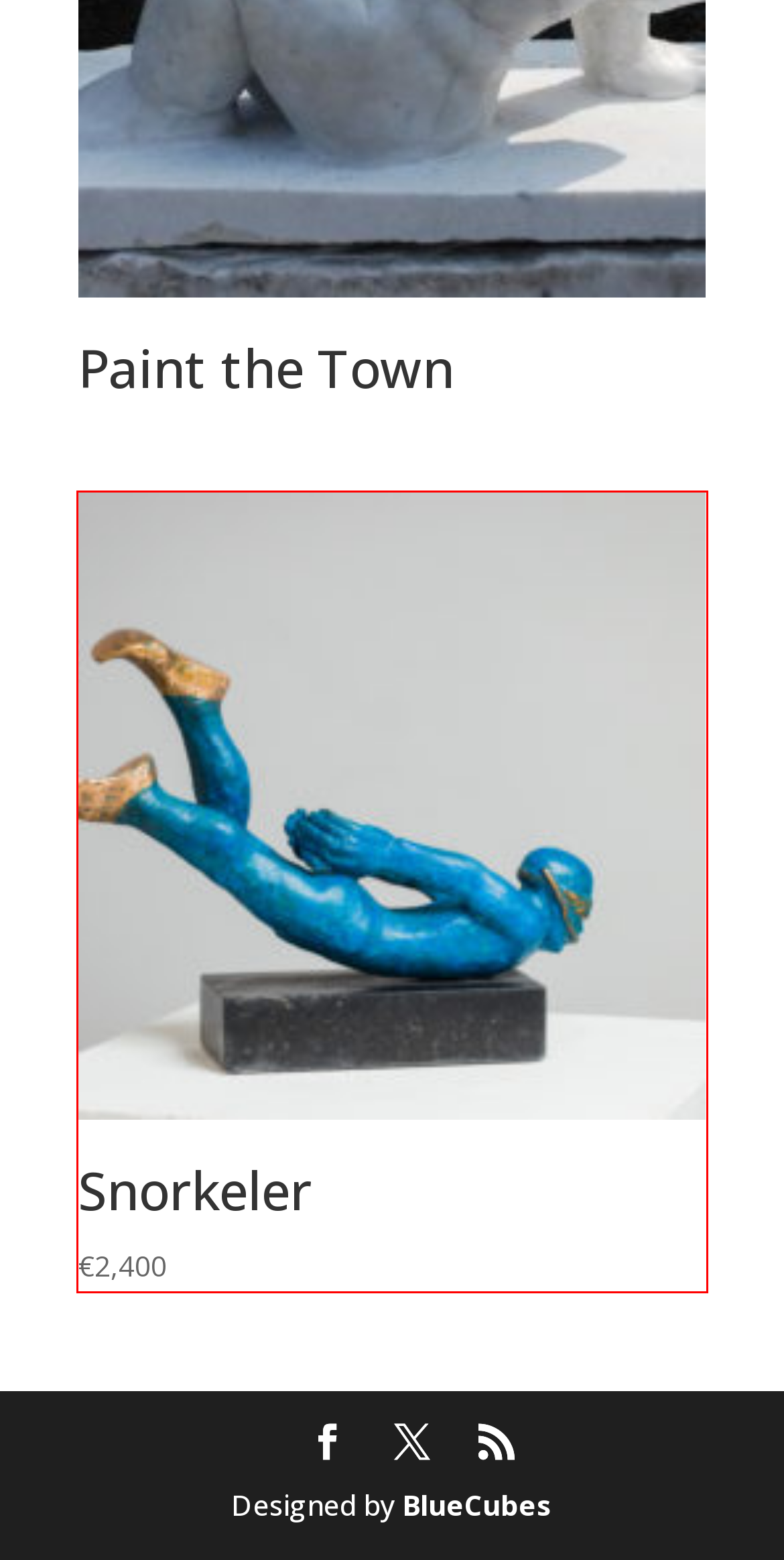Given a webpage screenshot with a red bounding box around a particular element, identify the best description of the new webpage that will appear after clicking on the element inside the red bounding box. Here are the candidates:
A. James Horan Sculptures
B. Swimmers and flyers Archives - James Horan Sculptures
C. Snorkeler - James Horan Sculptures
D. BlueCubes Web Design Belfast Web Development Belfast NI
E. Paint the Town - James Horan Sculptures
F. James Horan Sculptures Contemporary Stone Sculptor Based in Ireland
G. Icarus - James Horan Sculptures
H. Contemporary Archives - James Horan Sculptures

C